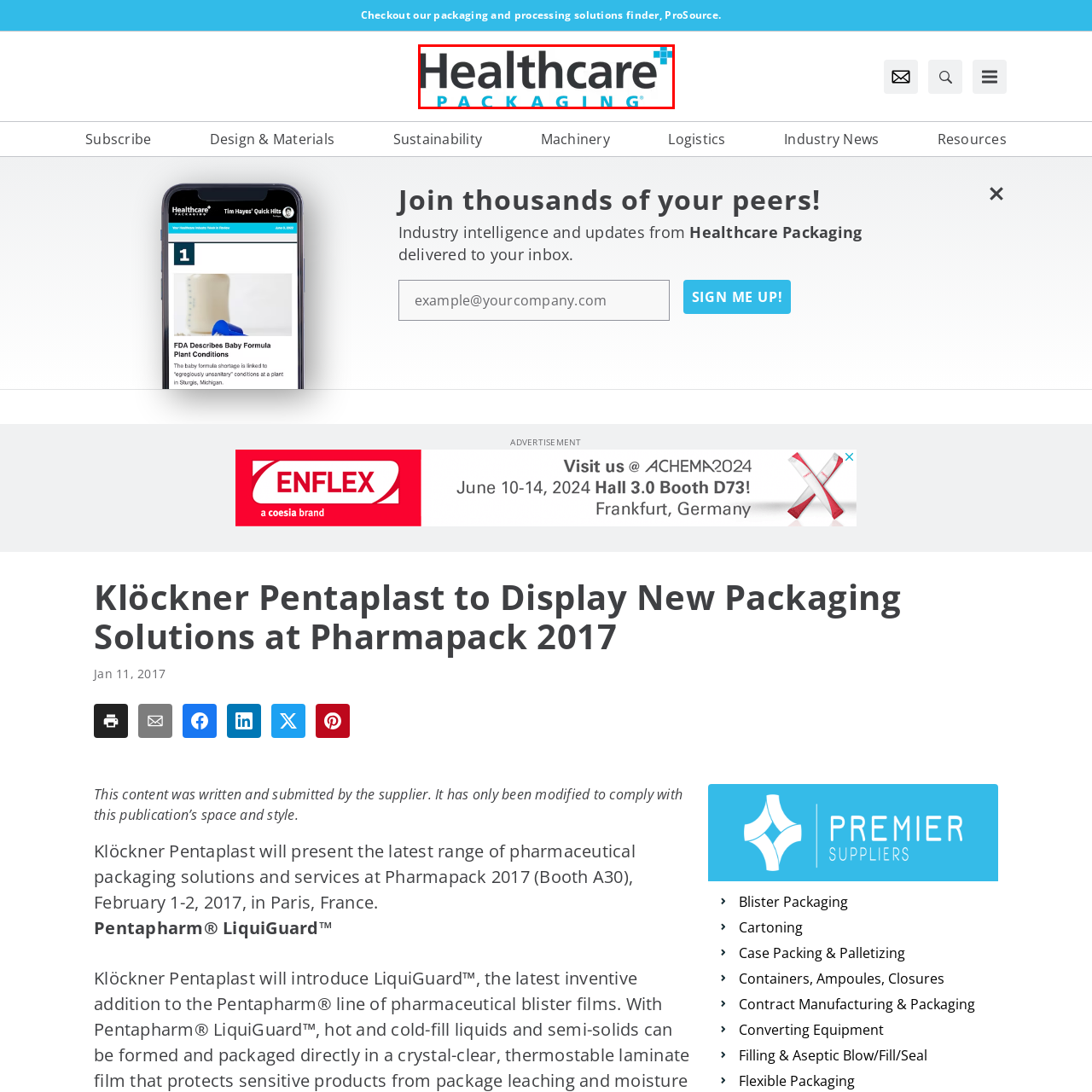Look at the image inside the red boundary and respond to the question with a single word or phrase: What symbol is on the top right corner?

Blue cross